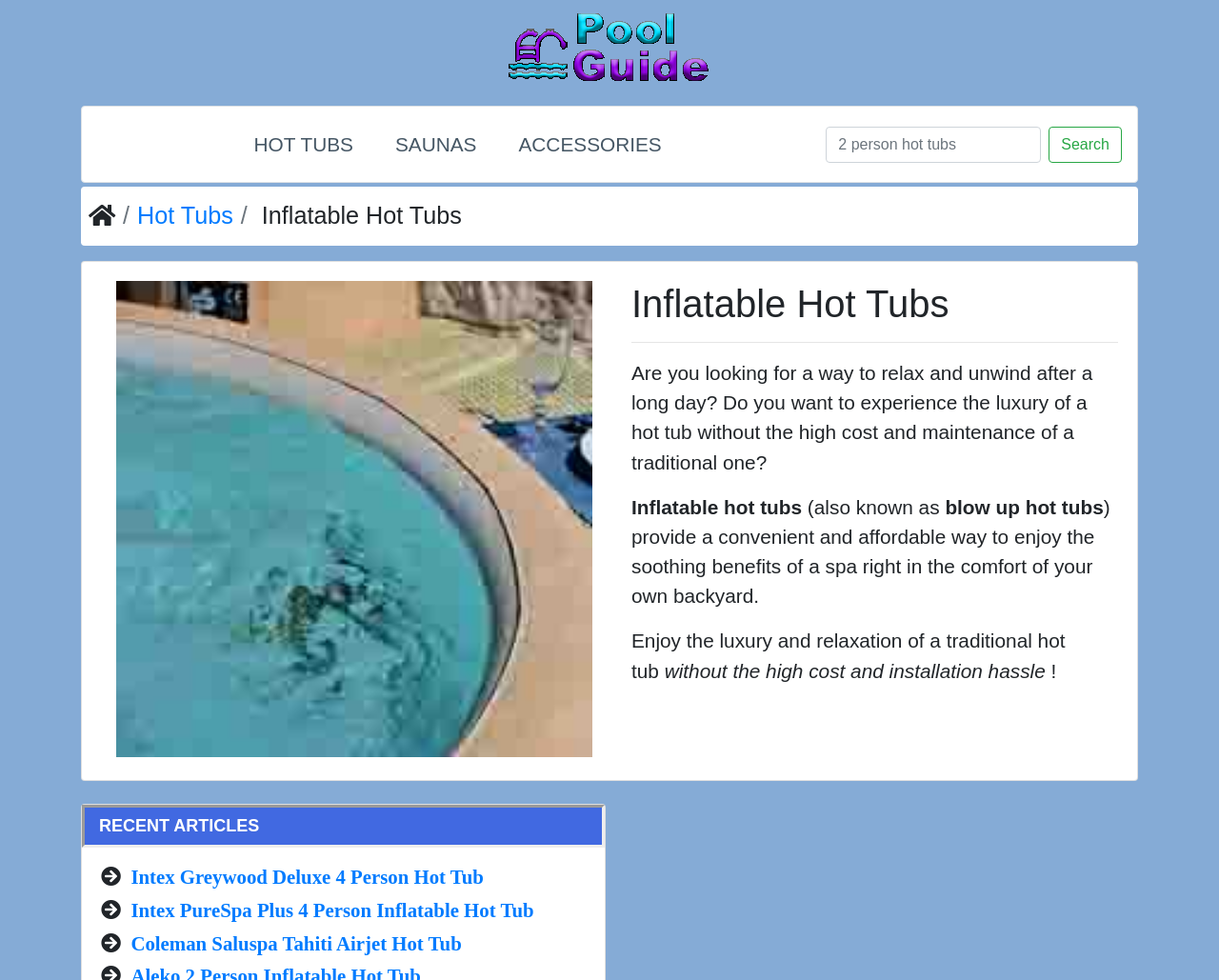Describe in detail what you see on the webpage.

The webpage is about inflatable hot tubs, with a focus on providing a convenient and affordable way to relax and unwind. At the top, there is a logo of PoolGuide, accompanied by a navigation menu with links to "HOT TUBS", "SAUNAS", and "ACCESSORIES". 

To the right of the navigation menu, there is a search bar where users can input their search queries, such as "2 person hot tubs", and click the "Search" button. 

Below the navigation menu, there is a heading "Inflatable Hot Tubs" with an image to the left. The heading is followed by a paragraph of text that introduces the concept of inflatable hot tubs, also known as blow-up hot tubs, and their benefits. 

The webpage then presents several recent articles related to inflatable hot tubs, including "Intex Greywood Deluxe 4 Person Hot Tub", "Intex PureSpa Plus 4 Person Inflatable Hot Tub", and "Coleman Saluspa Tahiti Airjet Hot Tub". These article links are listed vertically, with some empty space in between.